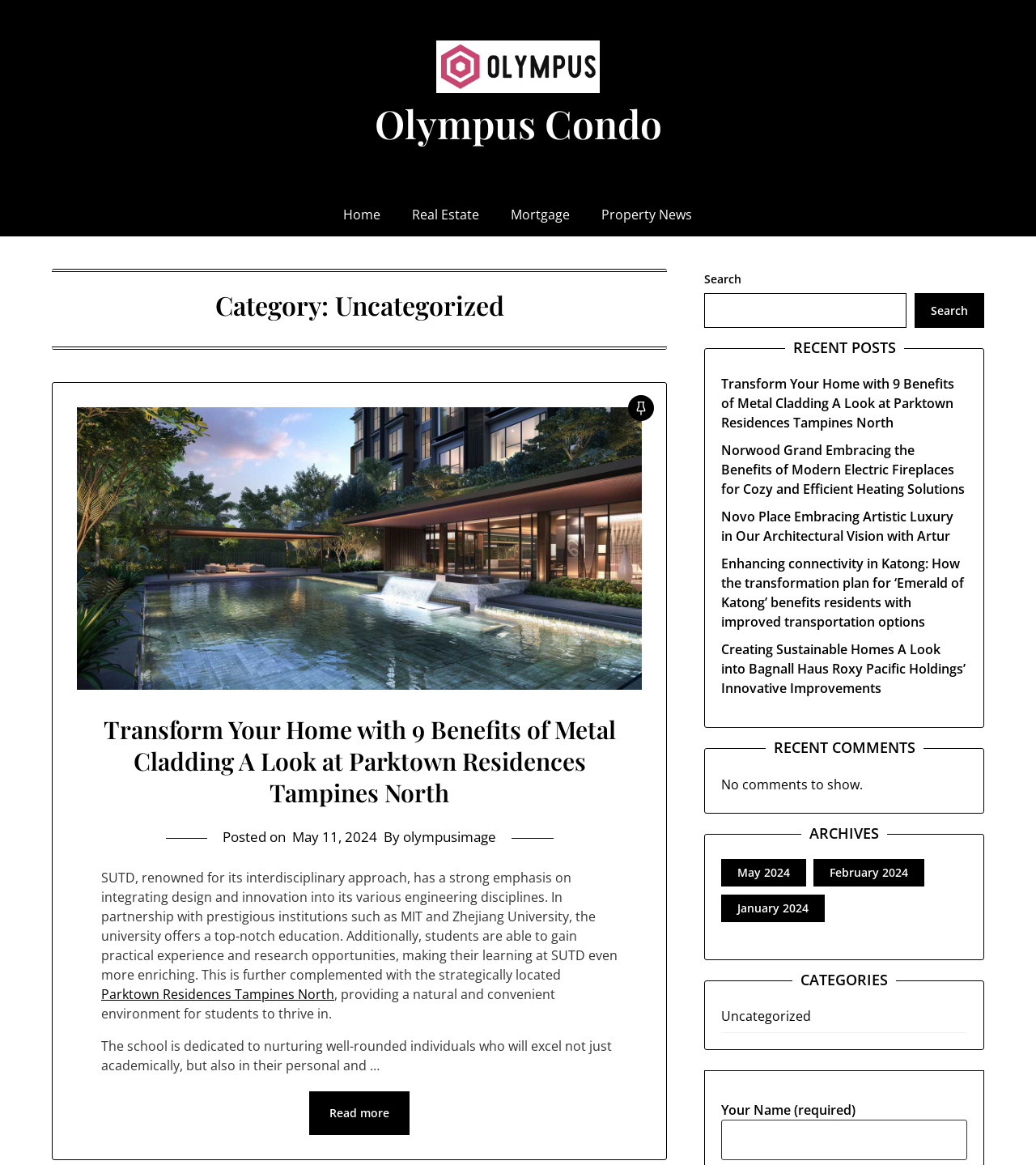Please locate the bounding box coordinates of the region I need to click to follow this instruction: "Read more about Transform Your Home with 9 Benefits of Metal Cladding".

[0.299, 0.937, 0.395, 0.974]